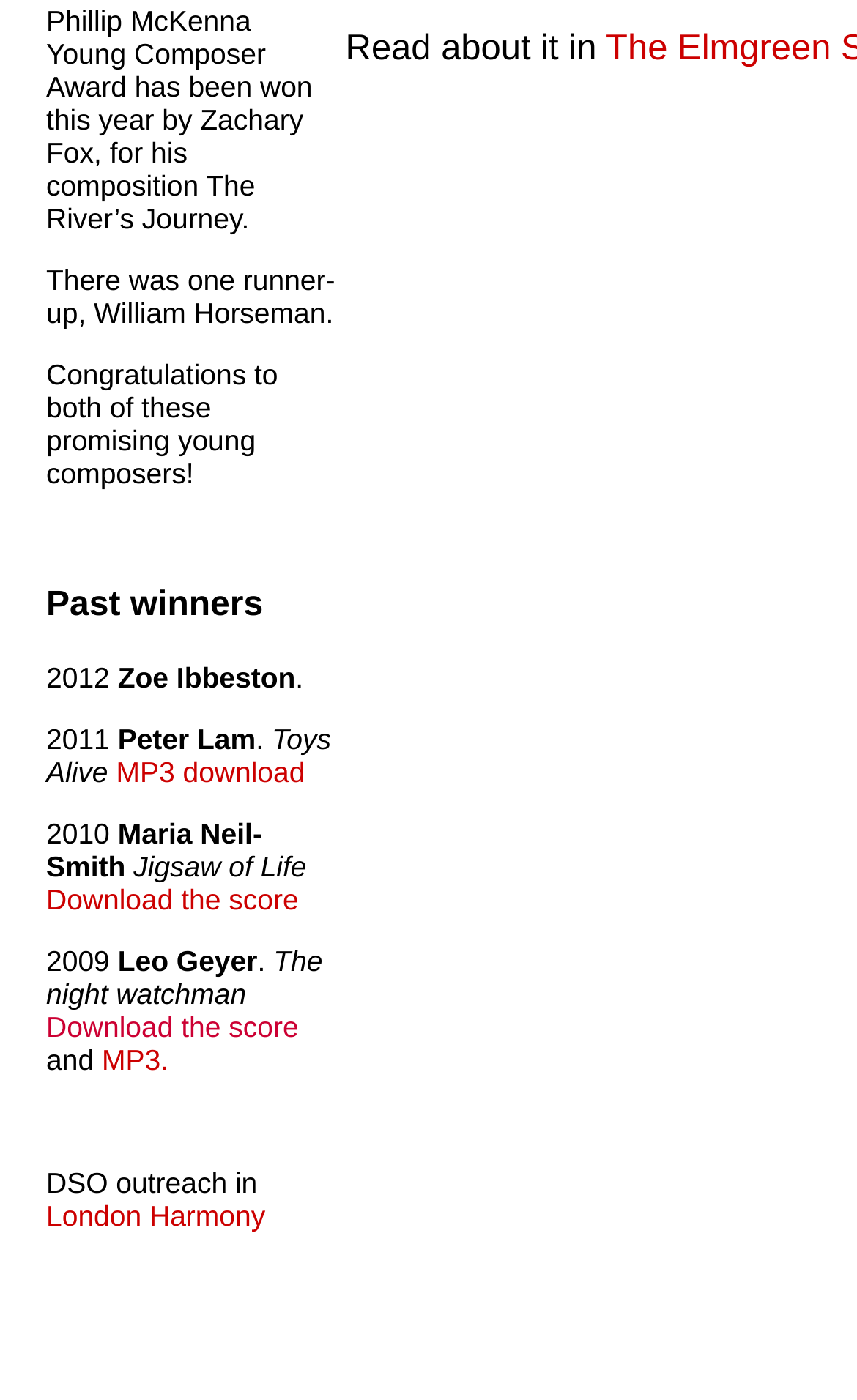What organization is mentioned in the context of outreach in London?
Answer the question using a single word or phrase, according to the image.

London Harmony